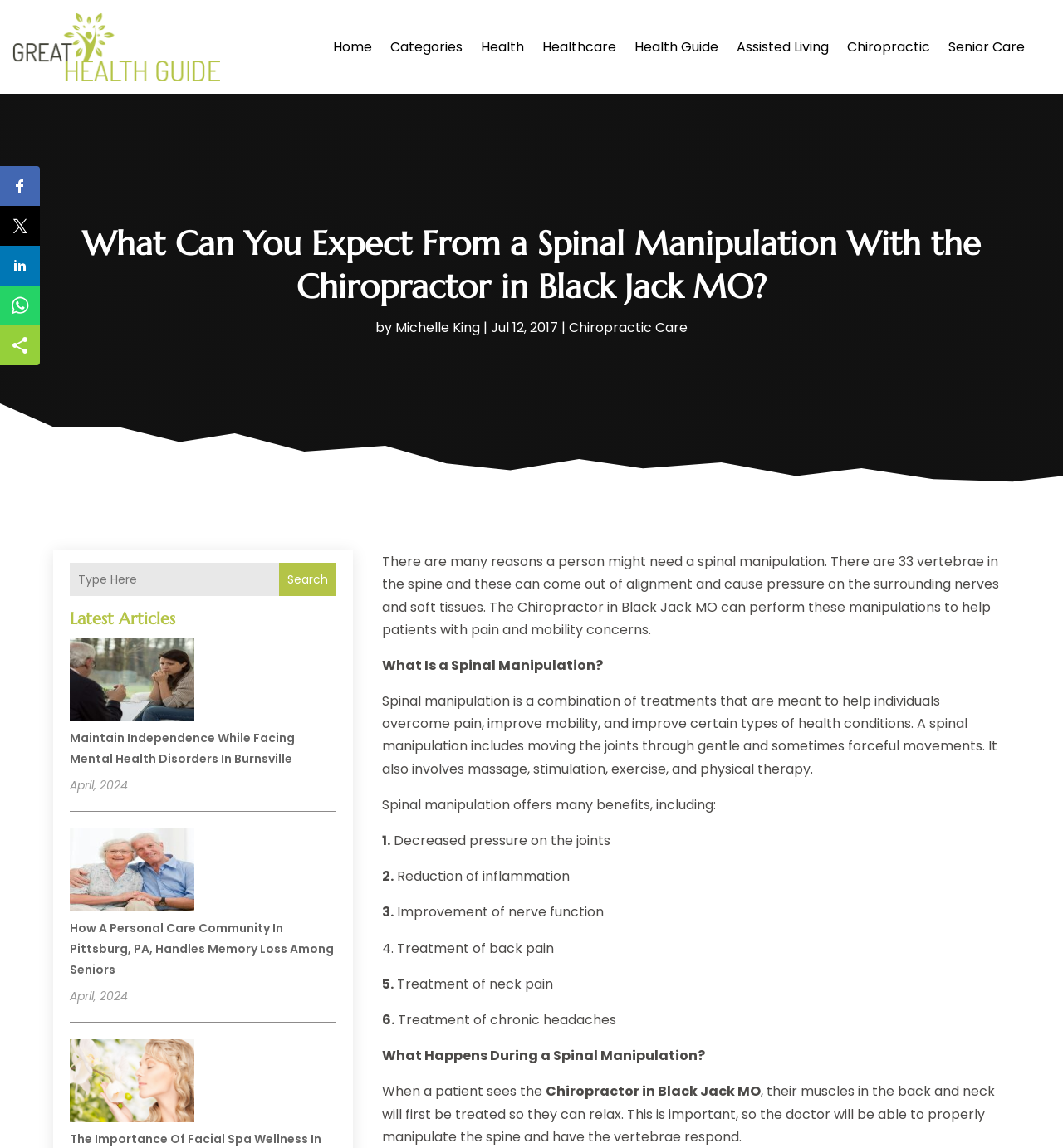What is the purpose of spinal manipulation?
Look at the screenshot and respond with one word or a short phrase.

To help patients with pain and mobility concerns